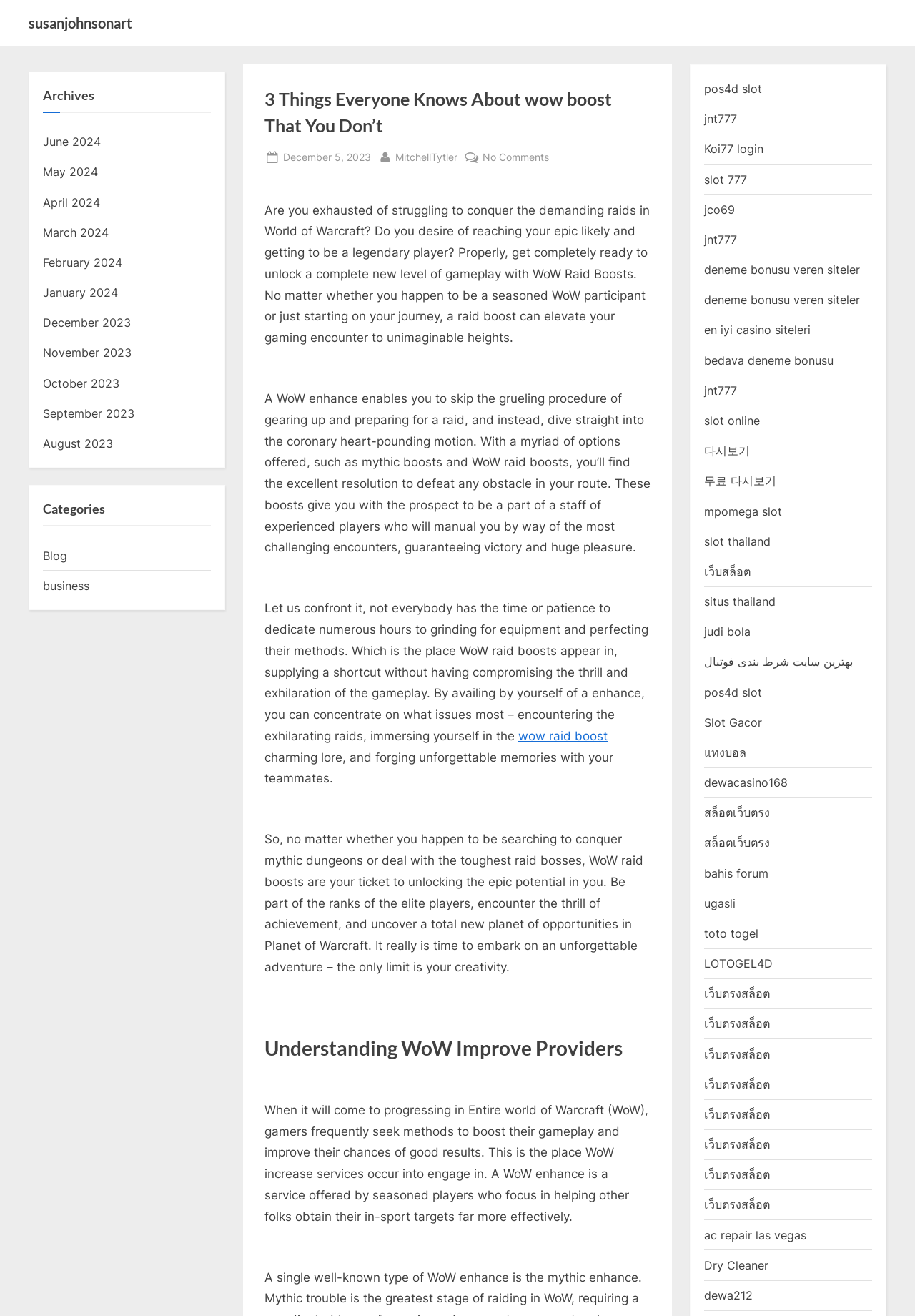Find the bounding box coordinates for the element that must be clicked to complete the instruction: "Read the article '3 Things Everyone Knows About wow boost That You Don’t'". The coordinates should be four float numbers between 0 and 1, indicated as [left, top, right, bottom].

[0.289, 0.065, 0.711, 0.106]